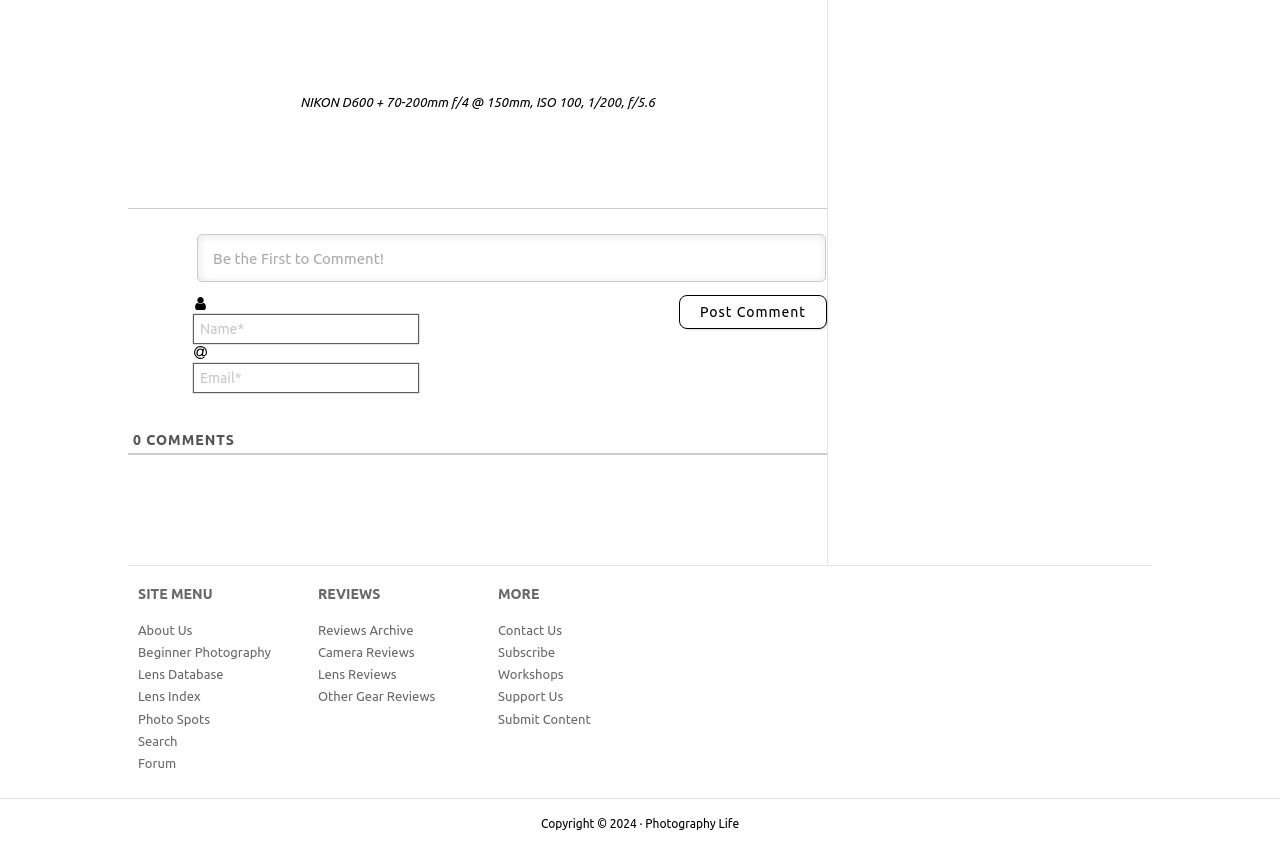Look at the image and write a detailed answer to the question: 
What is the subject of the image?

Based on the OCR text 'NIKON D600 + 70-200mm f/4 @ 150mm, ISO 100, 1/200, f/5.6' and the figcaption element, it can be inferred that the image is related to photography. The image itself is not described, but the link 'Bali Bird Park #2' suggests that the subject of the image is a bird.